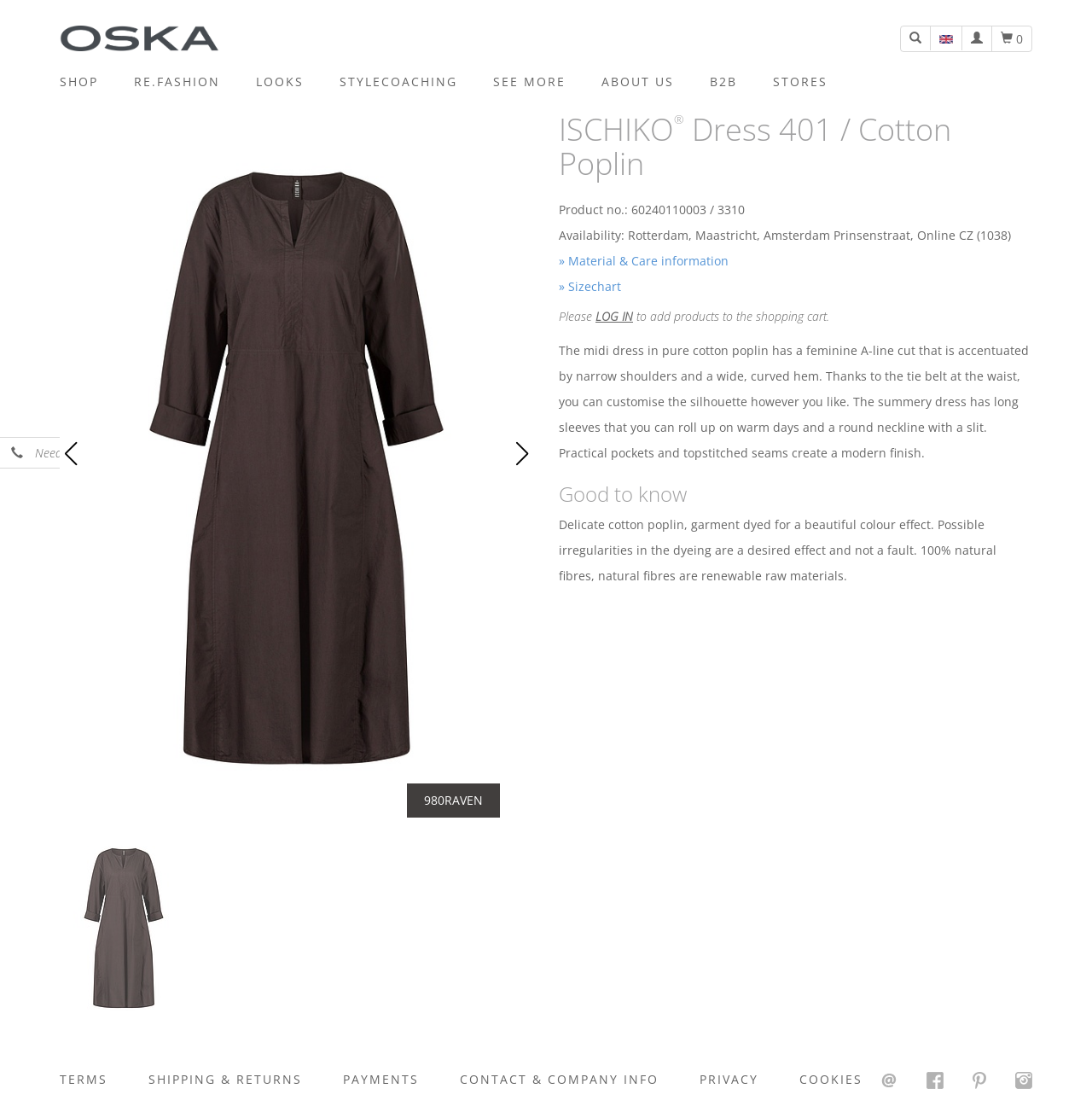Please determine the main heading text of this webpage.

ISCHIKO® Dress 401 / Cotton Poplin